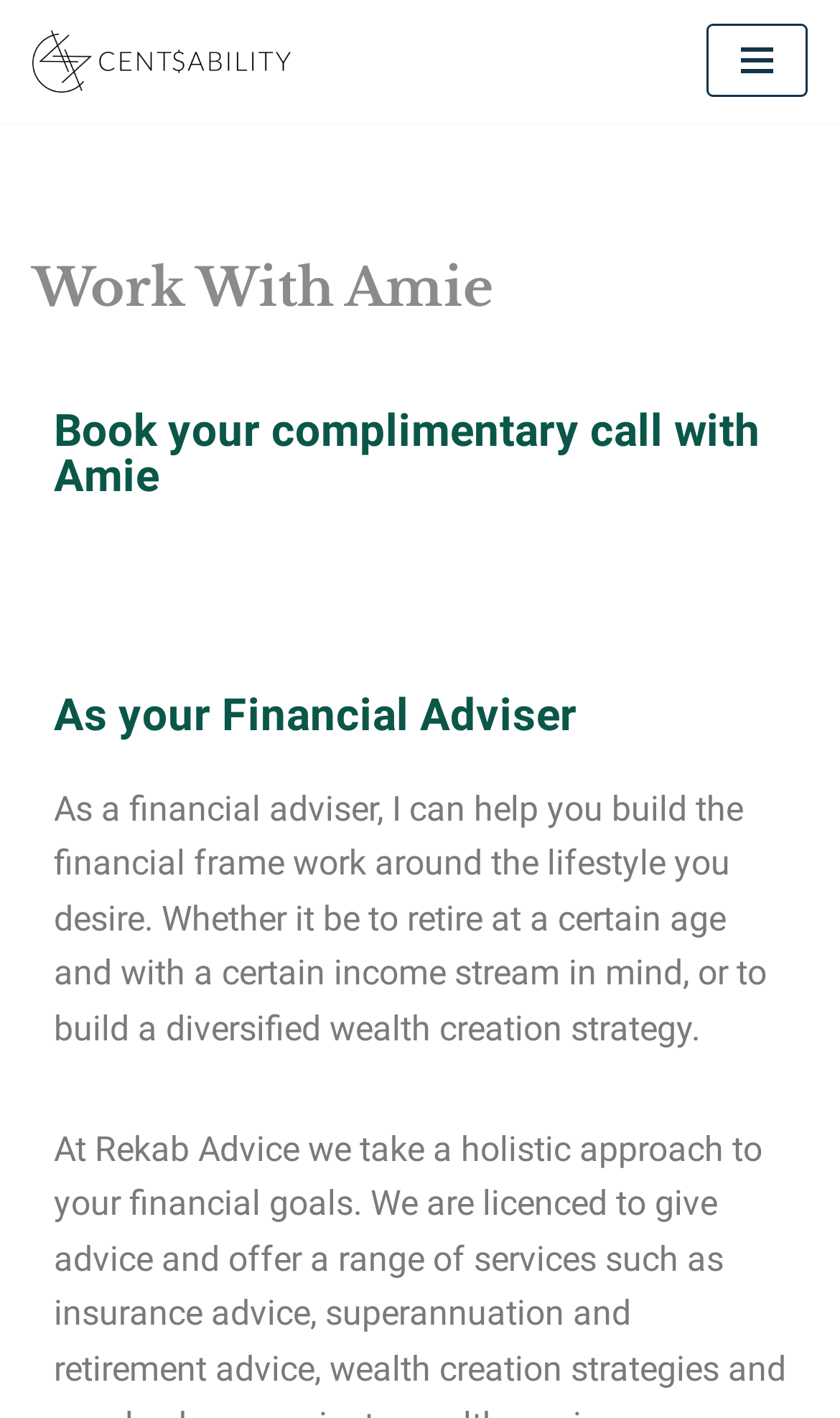What is the role of Amie?
Please describe in detail the information shown in the image to answer the question.

Based on the webpage content, Amie is introduced as a financial adviser who can help build a financial framework around the lifestyle one desires. This is evident from the heading 'As your Financial Adviser' and the subsequent text that explains Amie's role.